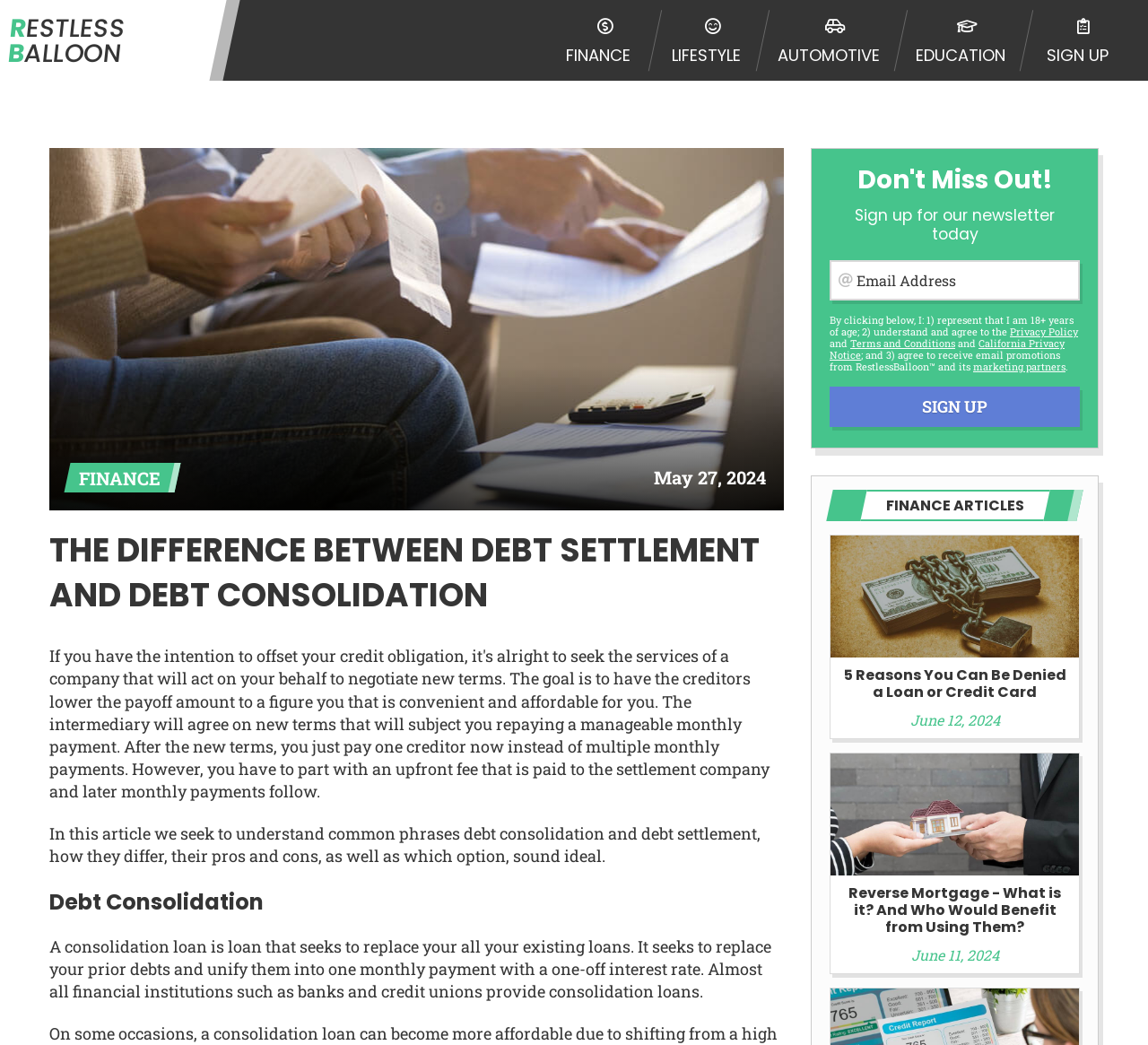Utilize the details in the image to thoroughly answer the following question: What is required to sign up for the newsletter?

The webpage requires an email address to sign up for the newsletter, as indicated by the textbox labeled 'Email Address'.